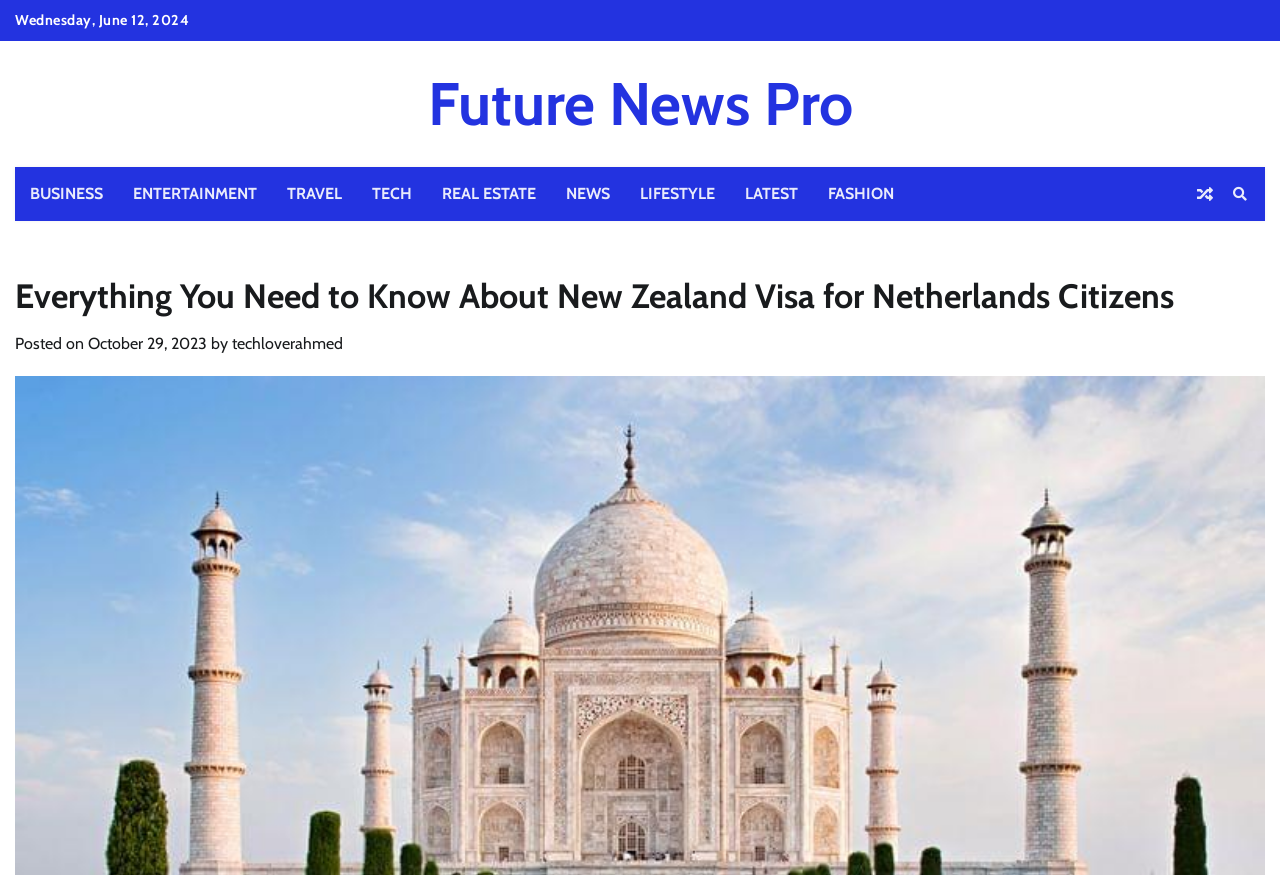Offer a thorough description of the webpage.

This webpage appears to be a news article or blog post about New Zealand visas for Netherlands citizens. At the top left, there is a date "Wednesday, June 12, 2024" displayed. Below it, there is a horizontal navigation menu with 9 links: "BUSINESS", "ENTERTAINMENT", "TRAVEL", "TECH", "REAL ESTATE", "NEWS", "LIFESTYLE", "LATEST", and "FASHION", which are evenly spaced and aligned horizontally. 

To the right of the navigation menu, there are two icons, represented by "\uf074" and "\uf002", which are likely social media links or buttons. 

The main content of the webpage is a news article or blog post with a heading "Everything You Need to Know About New Zealand Visa for Netherlands Citizens" at the top. Below the heading, there is a line of text that says "Posted on October 29, 2023 by techloverahmed", indicating the publication date and author of the article. The article's content is not explicitly described in the accessibility tree, but it likely provides information about New Zealand visas for Netherlands citizens, as suggested by the meta description and the heading.